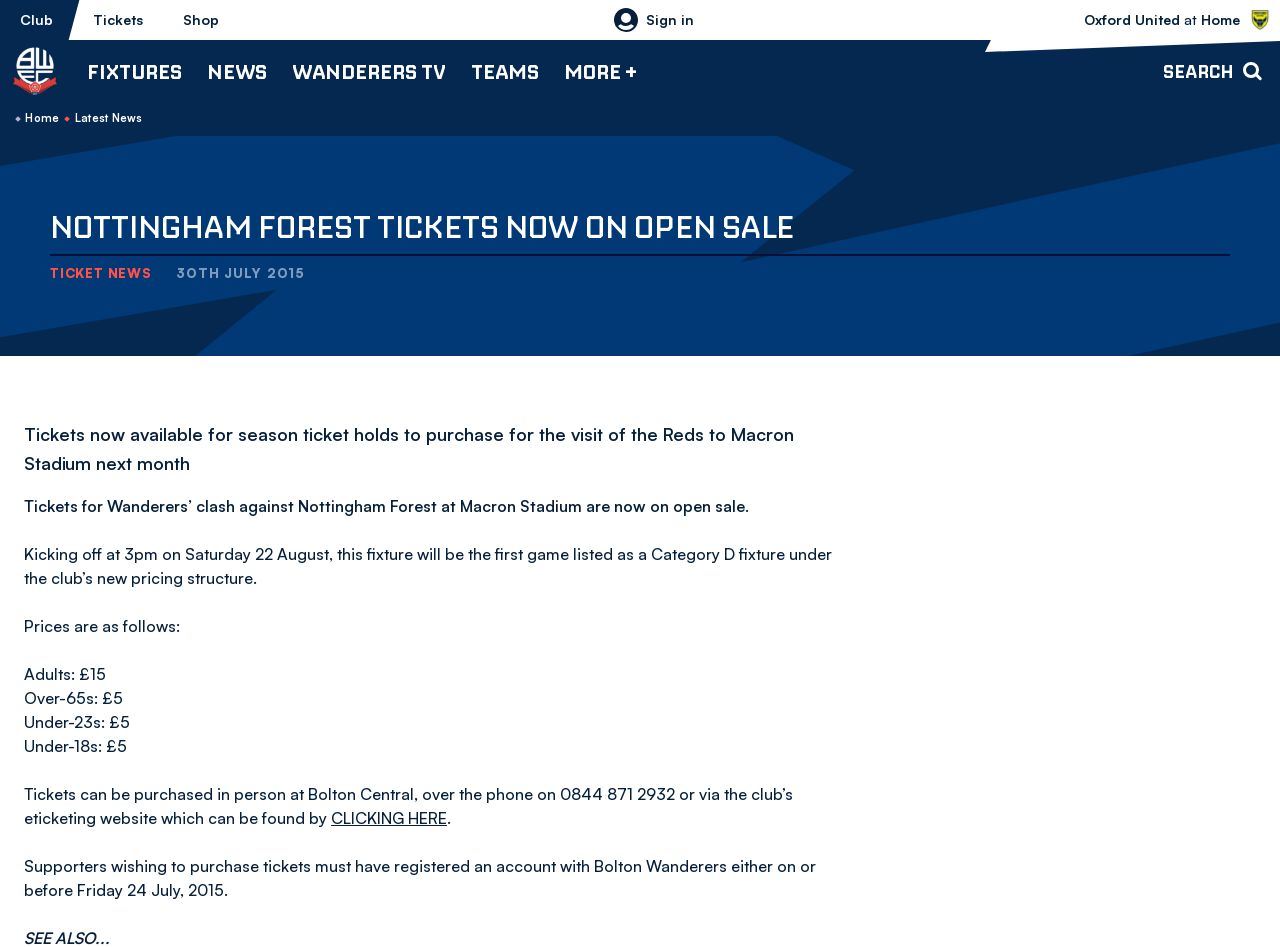Return the bounding box coordinates of the UI element that corresponds to this description: "Fixtures". The coordinates must be given as four float numbers in the range of 0 and 1, [left, top, right, bottom].

[0.389, 0.18, 0.611, 0.209]